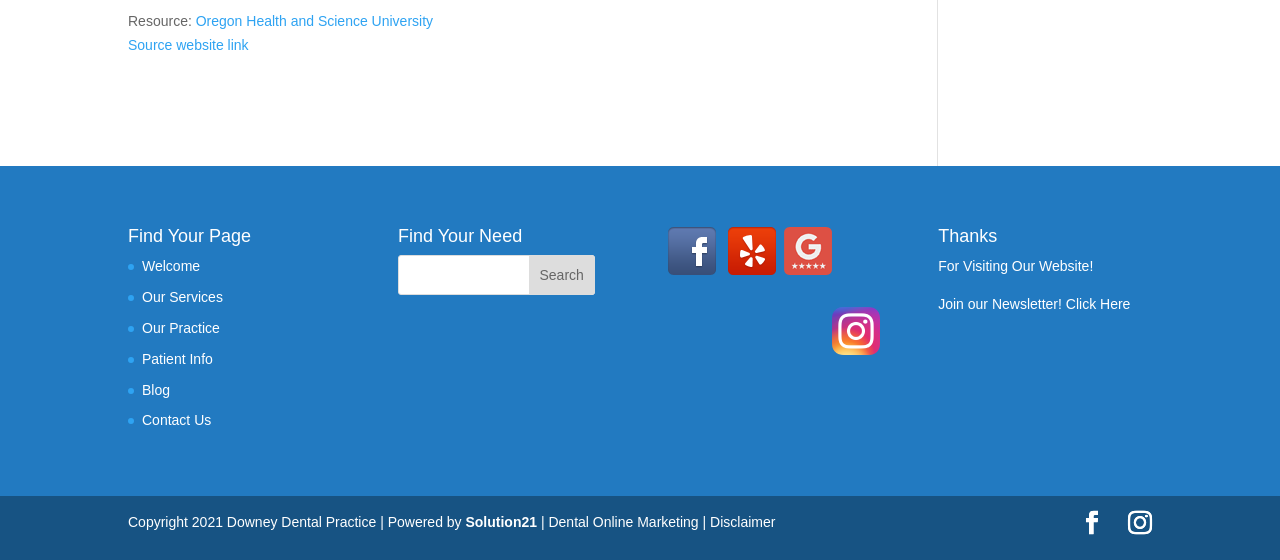Using the element description Oregon Health and Science University, predict the bounding box coordinates for the UI element. Provide the coordinates in (top-left x, top-left y, bottom-right x, bottom-right y) format with values ranging from 0 to 1.

[0.153, 0.024, 0.338, 0.052]